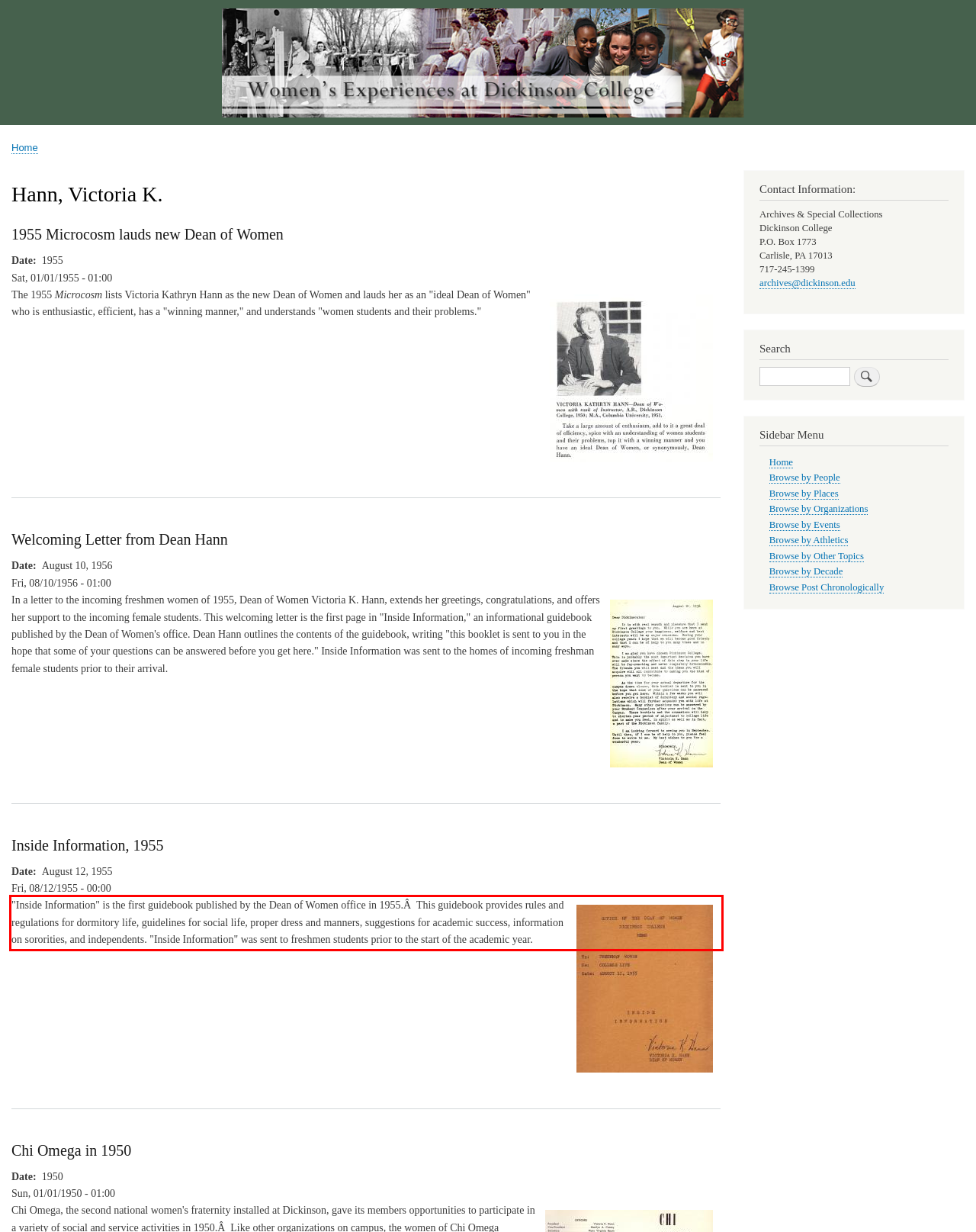Using the provided webpage screenshot, recognize the text content in the area marked by the red bounding box.

"Inside Information" is the first guidebook published by the Dean of Women office in 1955.Â This guidebook provides rules and regulations for dormitory life, guidelines for social life, proper dress and manners, suggestions for academic success, information on sororities, and independents. "Inside Information" was sent to freshmen students prior to the start of the academic year.